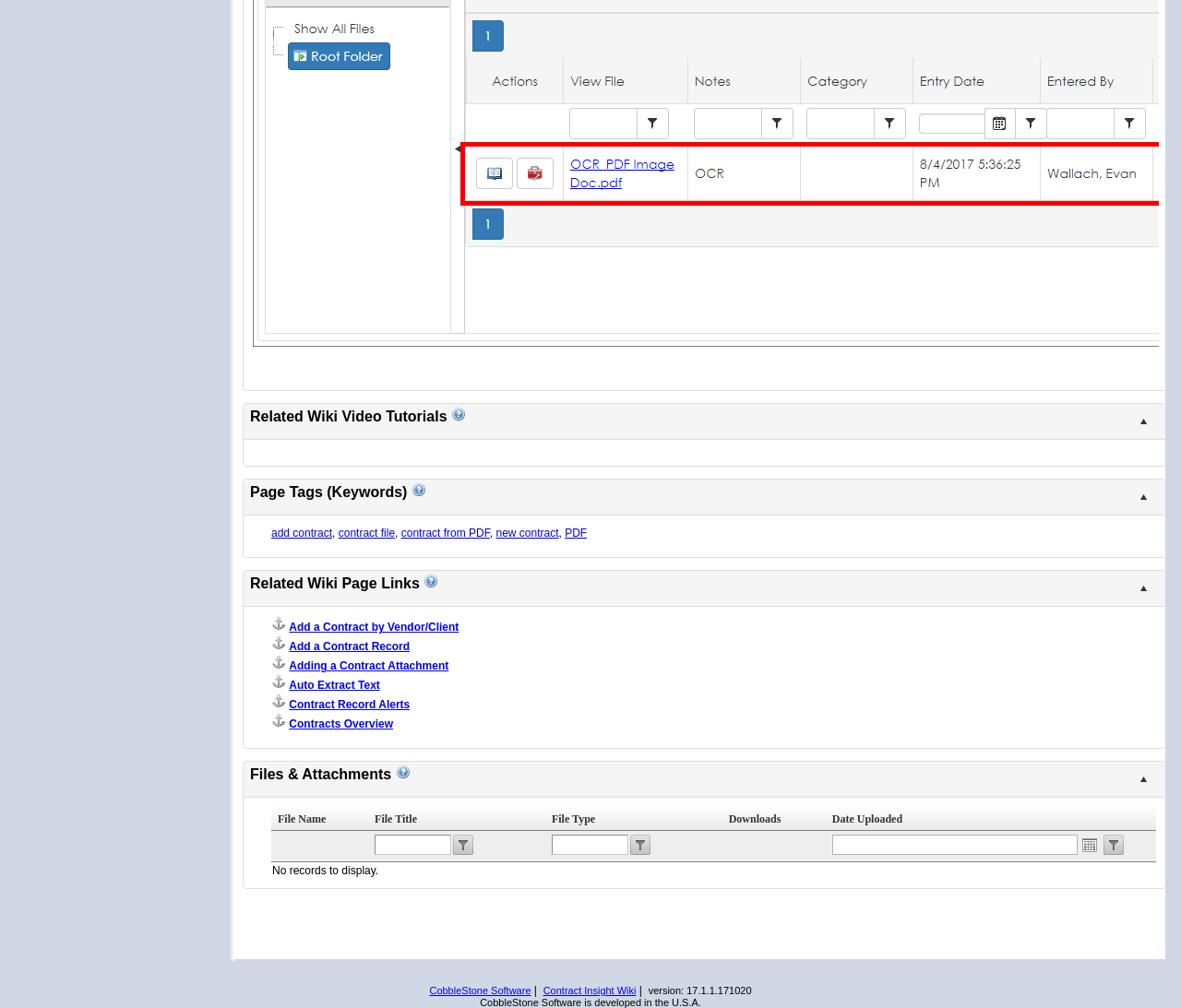What is the text in the second grid cell of the second row?
Use the image to answer the question with a single word or phrase.

Related Wiki Video Tutorials